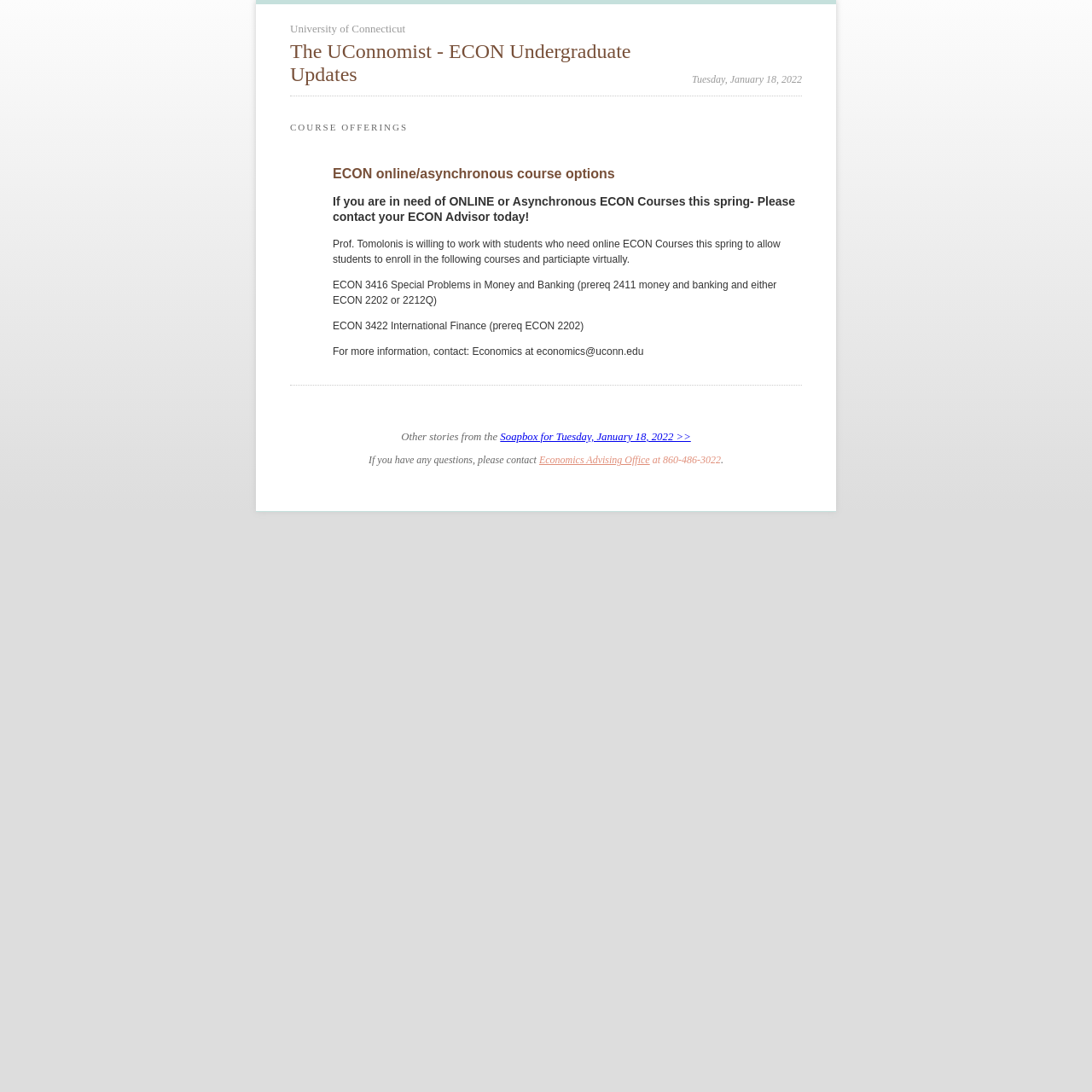Please extract the primary headline from the webpage.

The UConnomist - ECON Undergraduate Updates